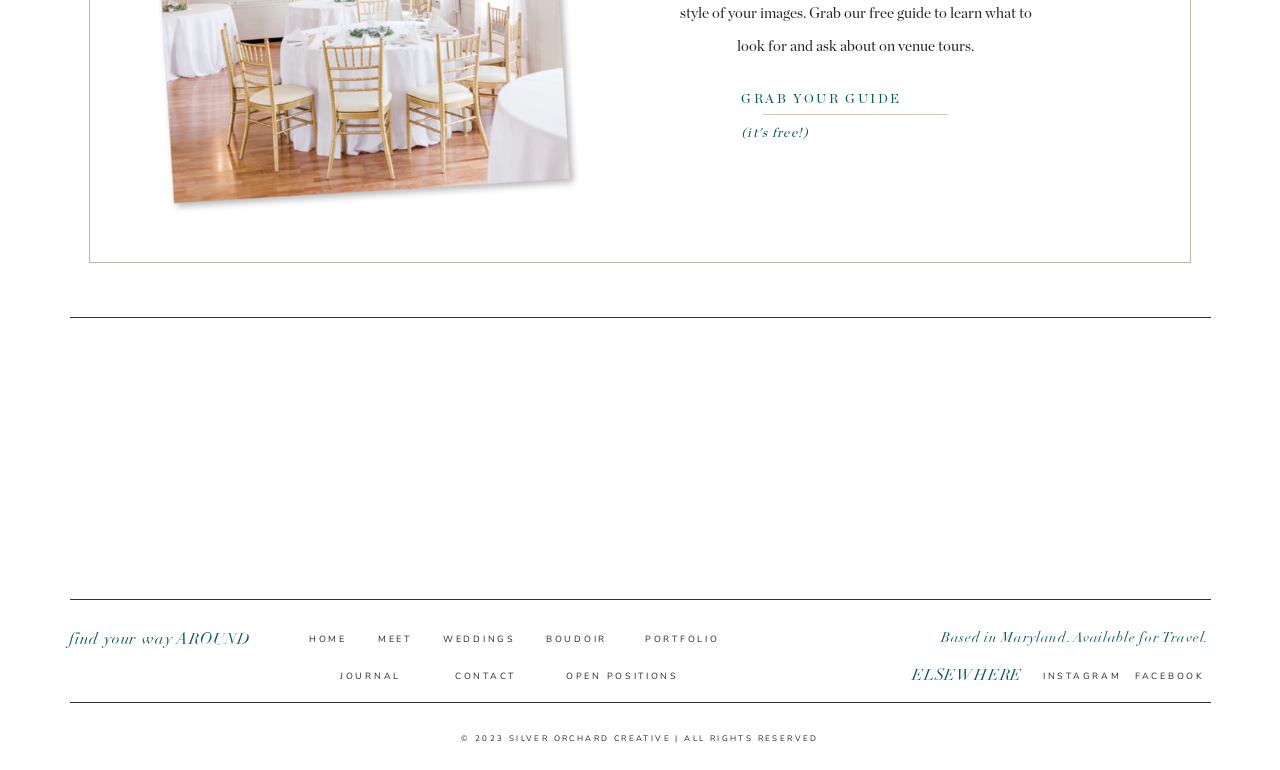Please find the bounding box coordinates of the element's region to be clicked to carry out this instruction: "Visit 'FACEBOOK'".

[0.887, 0.866, 0.945, 0.887]